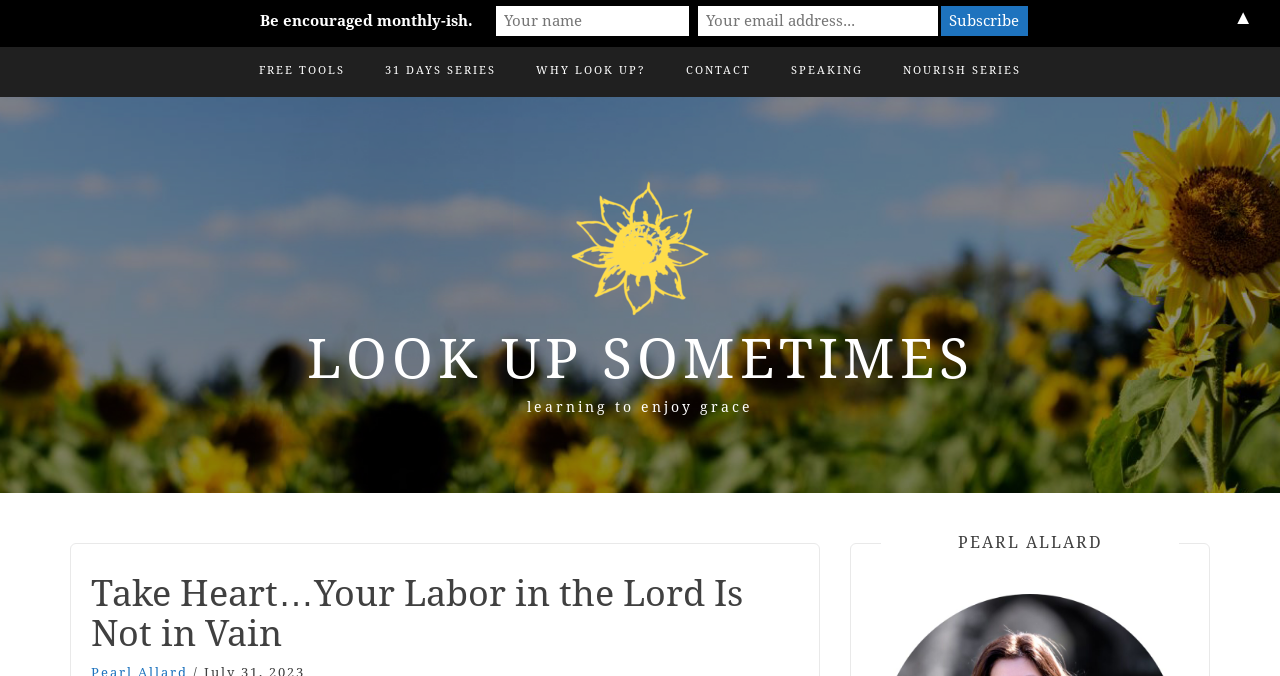What is the function of the '▲' symbol?
Look at the image and provide a short answer using one word or a phrase.

Scroll to top